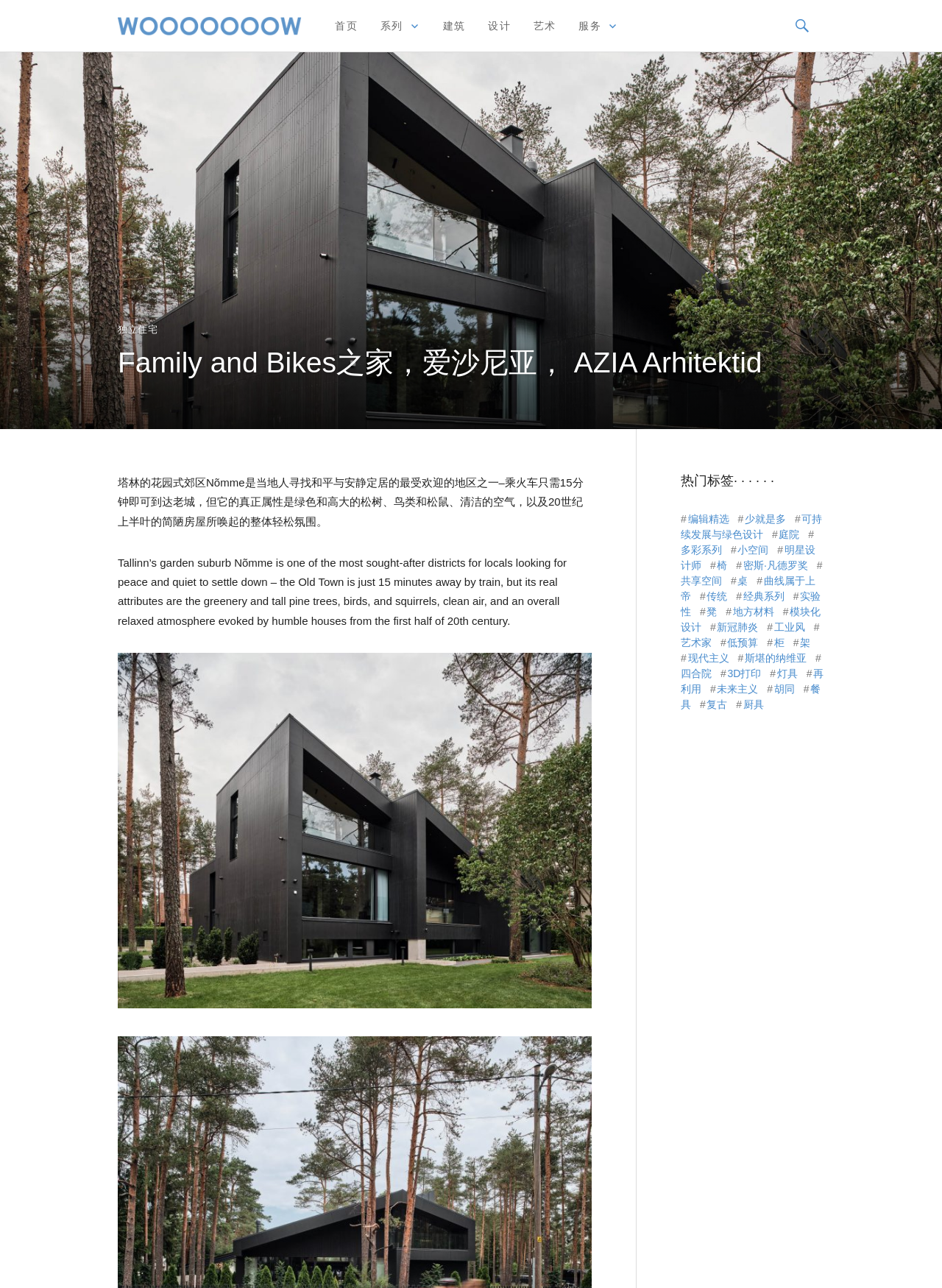What is the theme of the webpage? Refer to the image and provide a one-word or short phrase answer.

Architecture and design